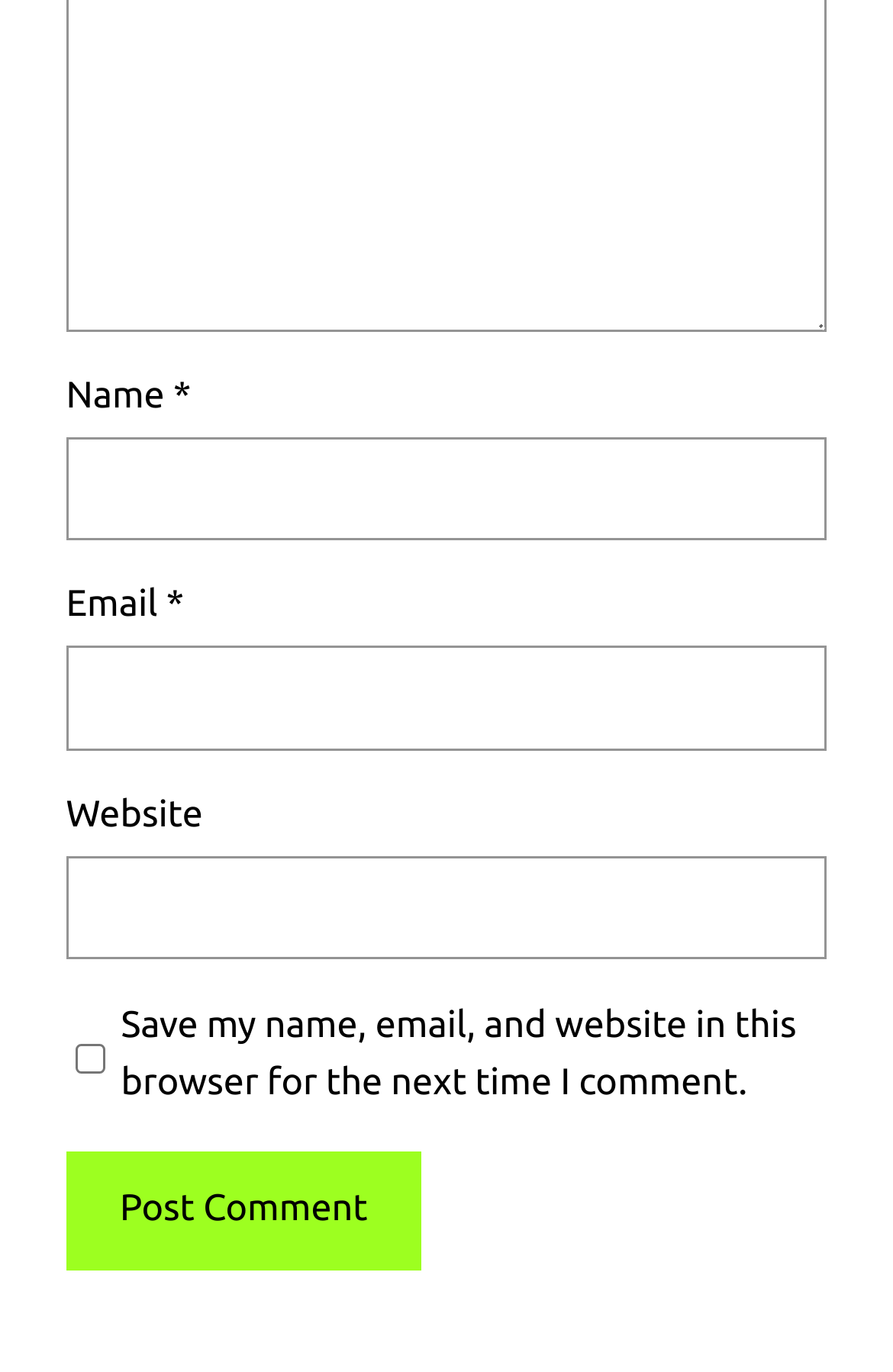Respond with a single word or phrase for the following question: 
What is the function of the button?

Post Comment